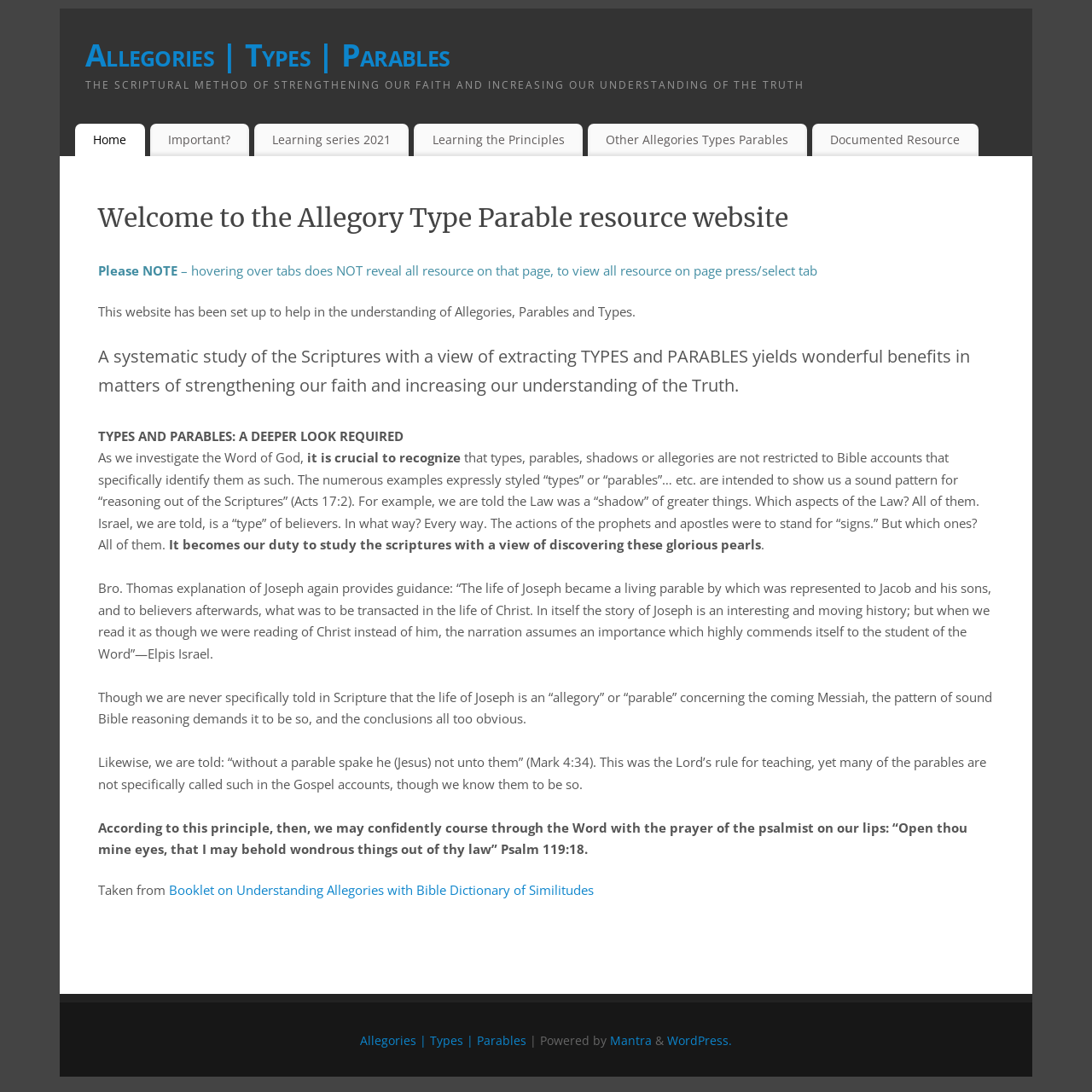Please determine the bounding box coordinates for the UI element described as: "Other Allegories Types Parables".

[0.538, 0.113, 0.739, 0.143]